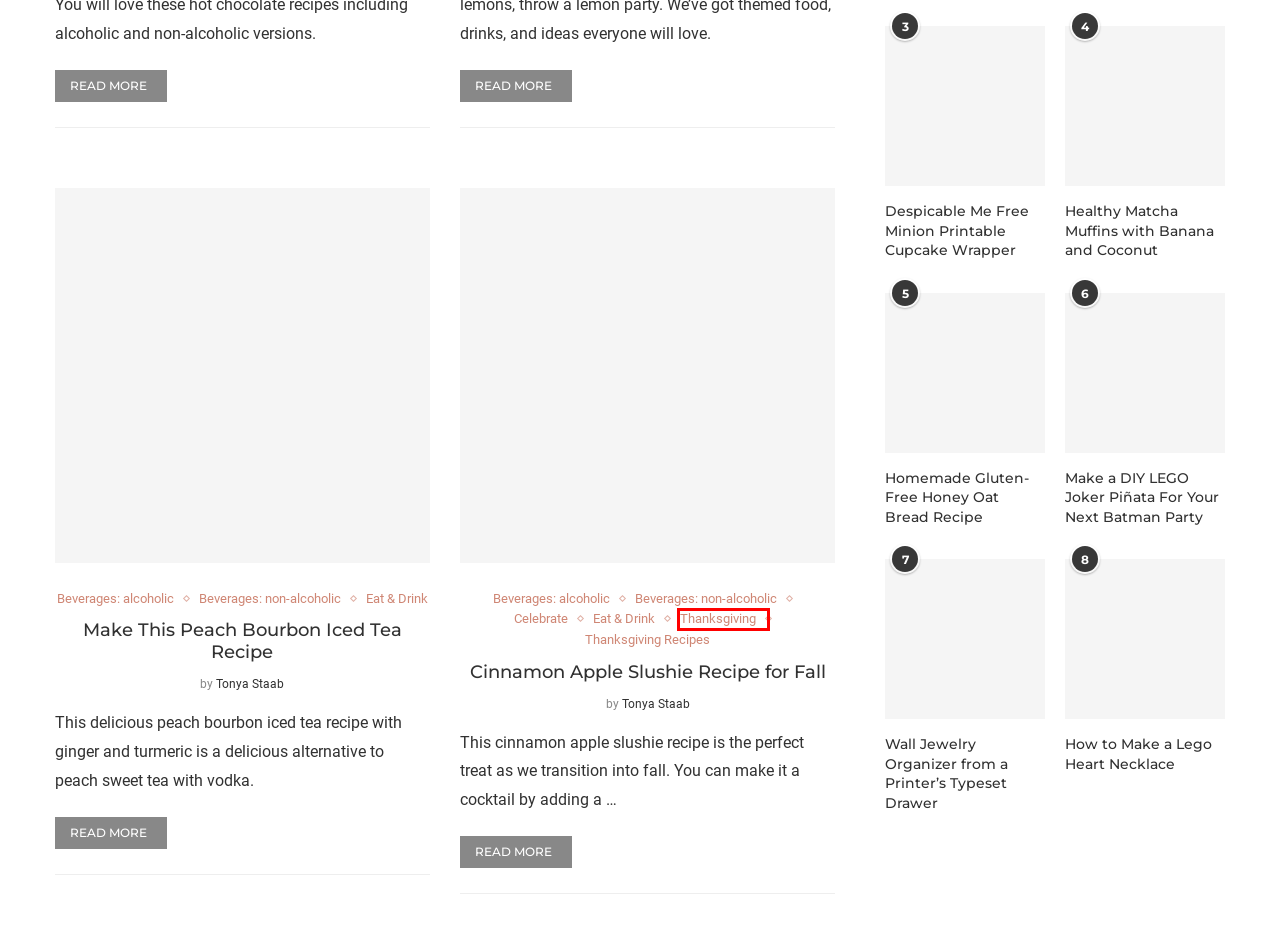You’re provided with a screenshot of a webpage that has a red bounding box around an element. Choose the best matching webpage description for the new page after clicking the element in the red box. The options are:
A. Make This Peach Bourbon Iced Tea Recipe | Tonya Staab
B. Thanksgiving Archives | Tonya Staab
C. Wall Jewelry Organizer from a Printer's Typeset Drawer | Tonya Staab
D. Cinnamon Apple Slushie Recipe for Fall | Tonya Staab
E. How to Make a Lego Heart Necklace | Tonya Staab
F. Make a DIY LEGO Joker Piñata For Your Next Batman Party | Tonya Staab
G. Despicable Me Free Minion Printable Cupcake Wrapper | Tonya Staab
H. Amazon.com

B